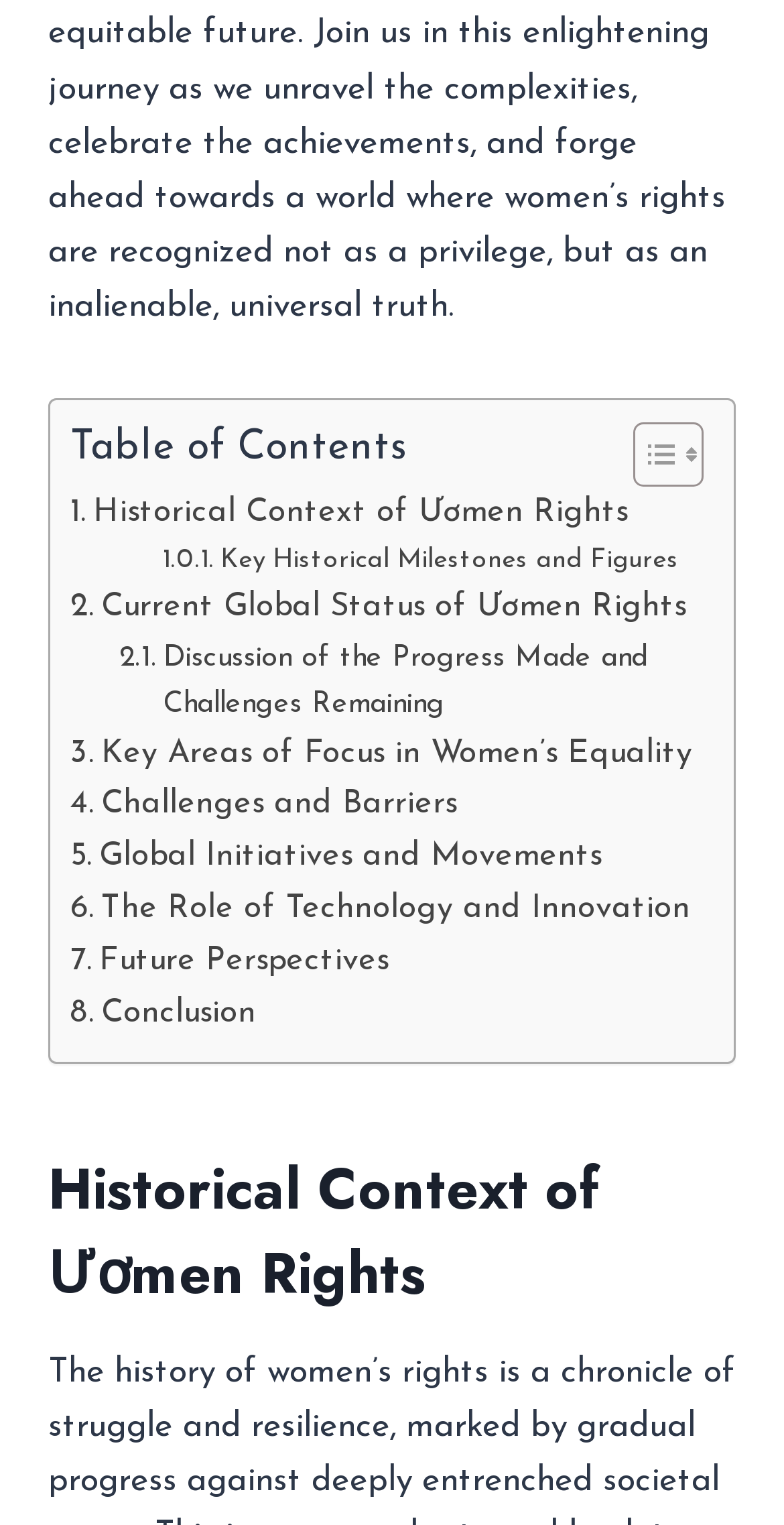Locate the bounding box coordinates of the clickable element to fulfill the following instruction: "Read about Key Historical Milestones and Figures". Provide the coordinates as four float numbers between 0 and 1 in the format [left, top, right, bottom].

[0.208, 0.355, 0.866, 0.383]